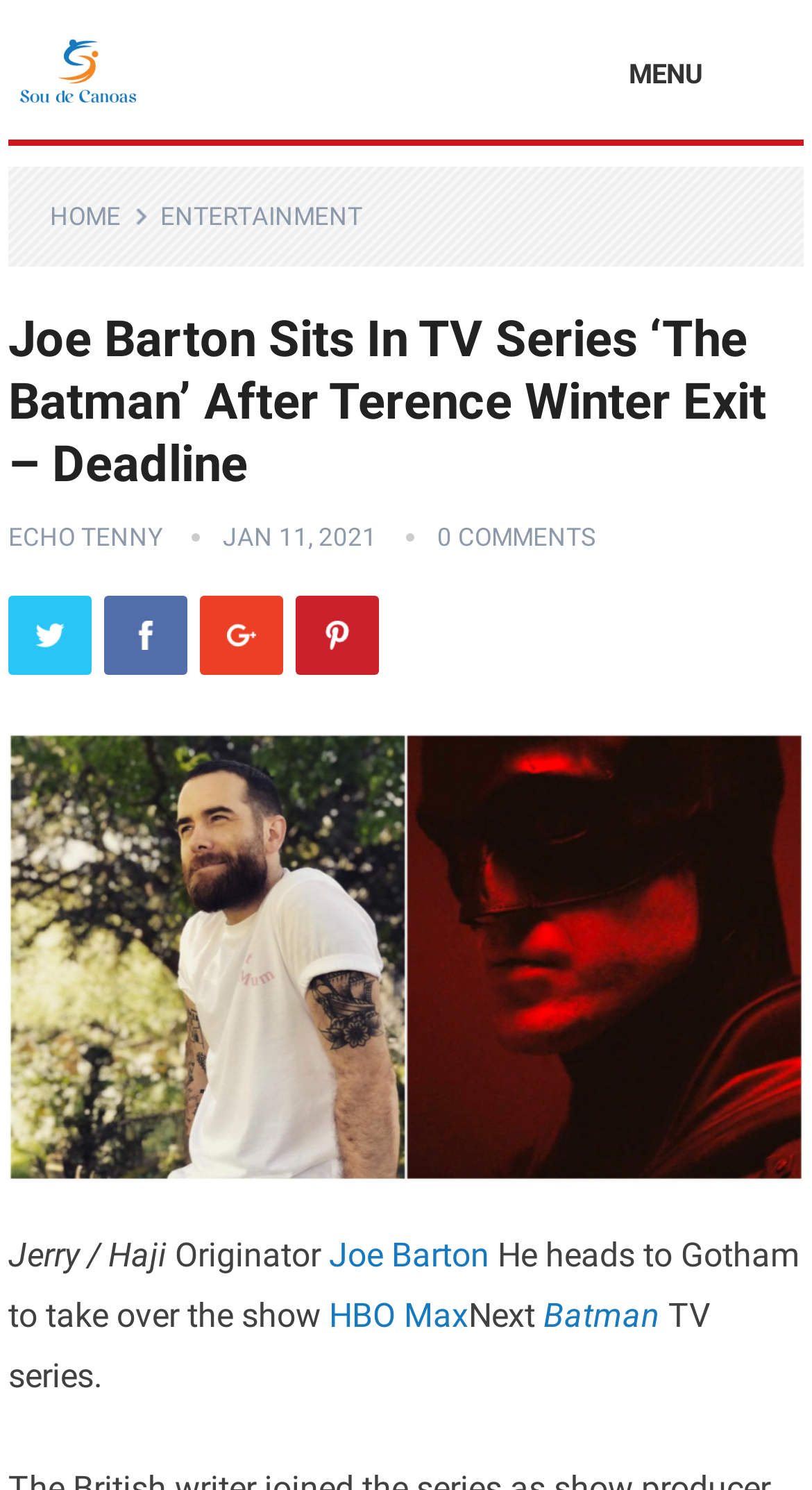Use a single word or phrase to answer the question:
How many social media links are present in the article?

4